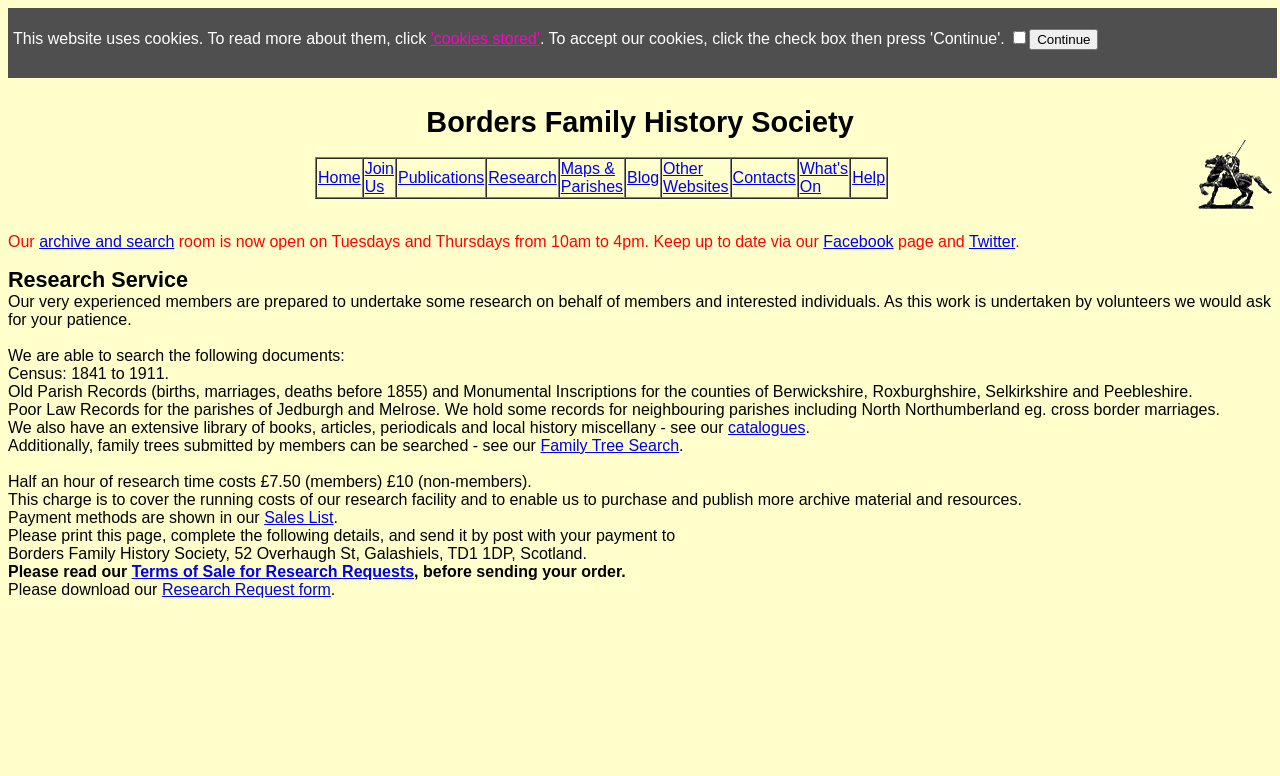What is the name of the society?
Please provide a single word or phrase answer based on the image.

Borders Family History Society